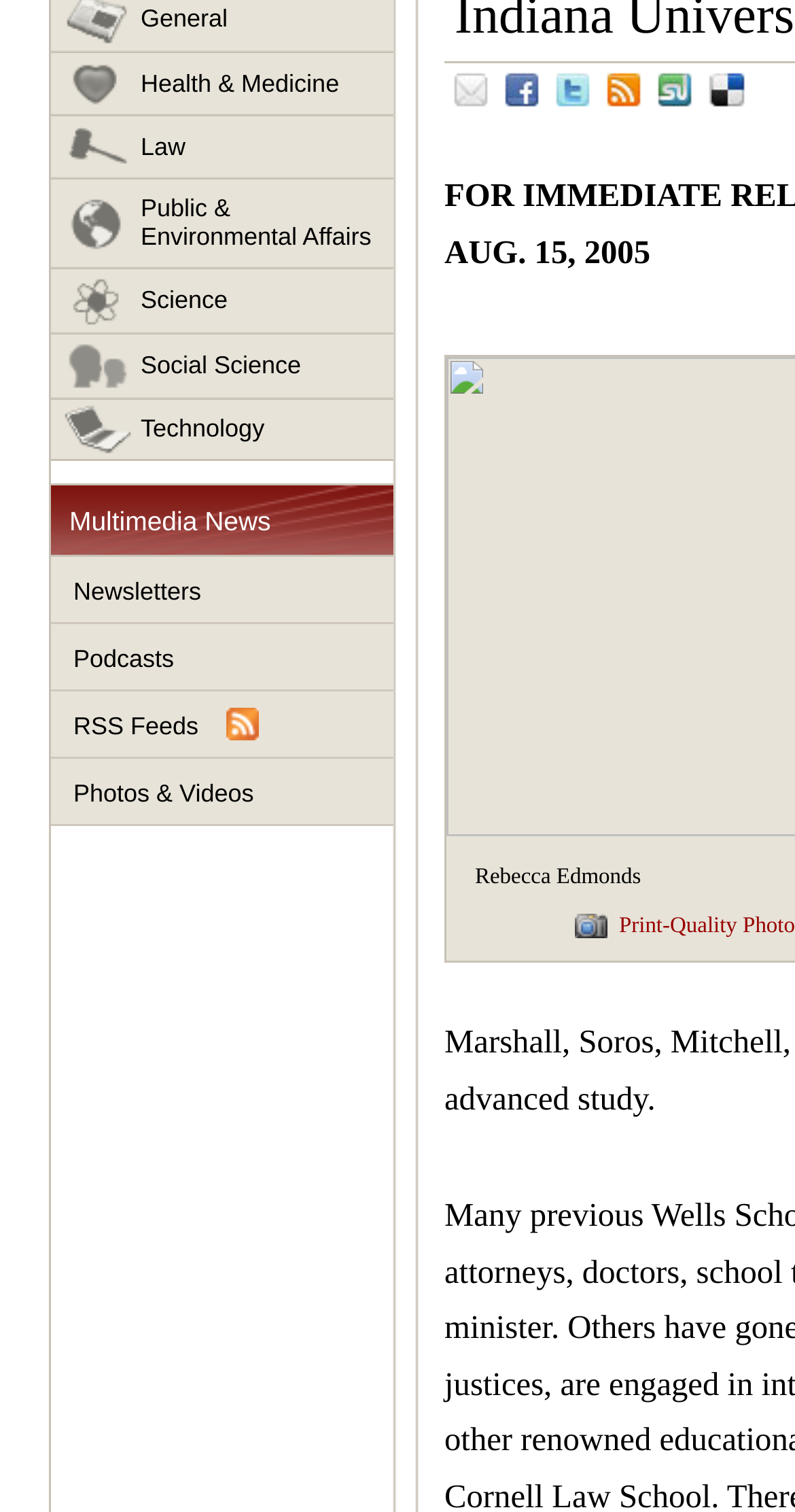Using the element description provided, determine the bounding box coordinates in the format (top-left x, top-left y, bottom-right x, bottom-right y). Ensure that all values are floating point numbers between 0 and 1. Element description: alt="Building Jewish Bridges"

None